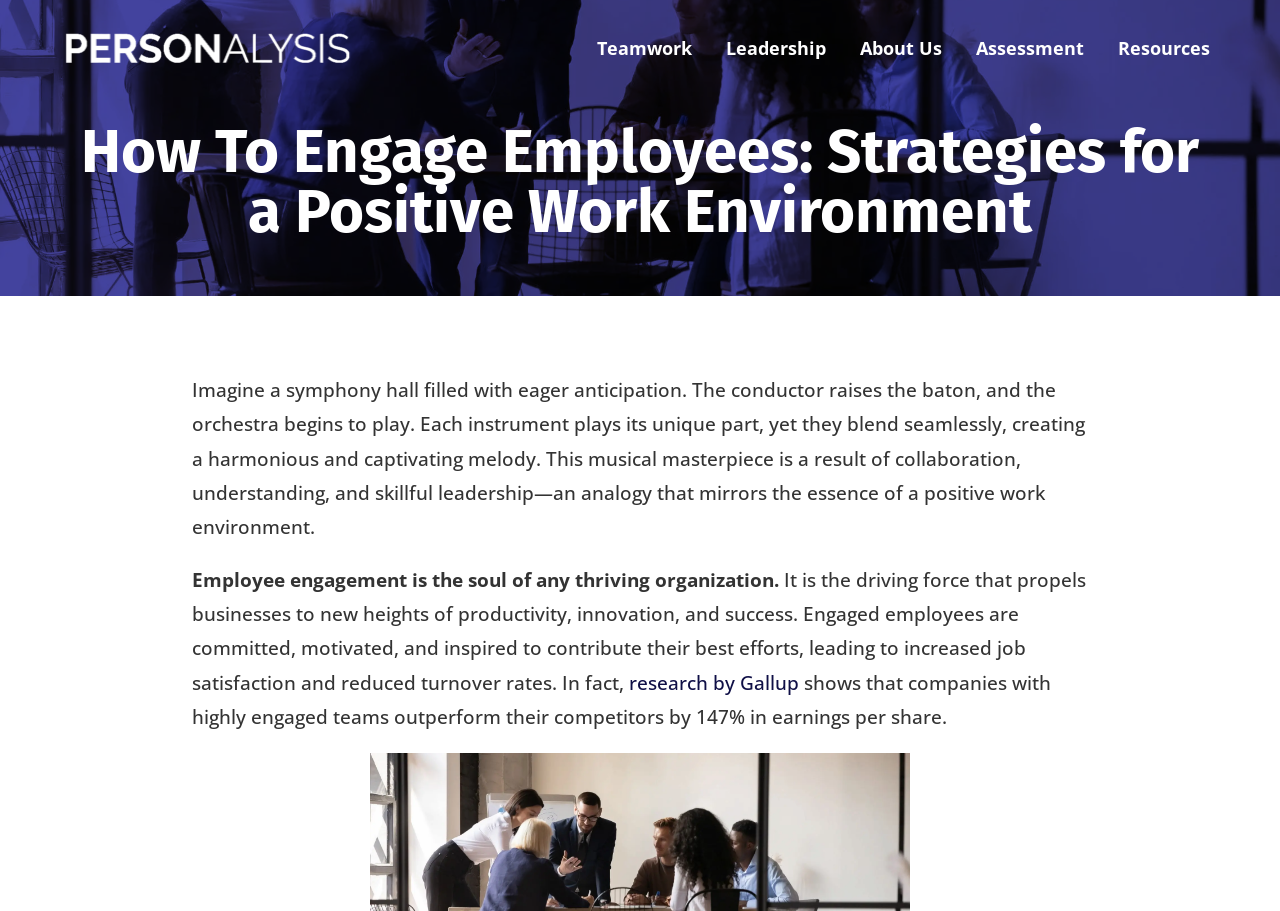Answer the question below using just one word or a short phrase: 
What is the driving force behind business productivity and innovation?

Employee engagement